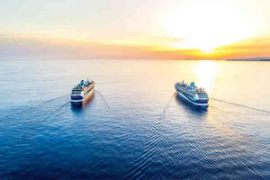Give a succinct answer to this question in a single word or phrase: 
What is the atmosphere evoked by the image?

Serene